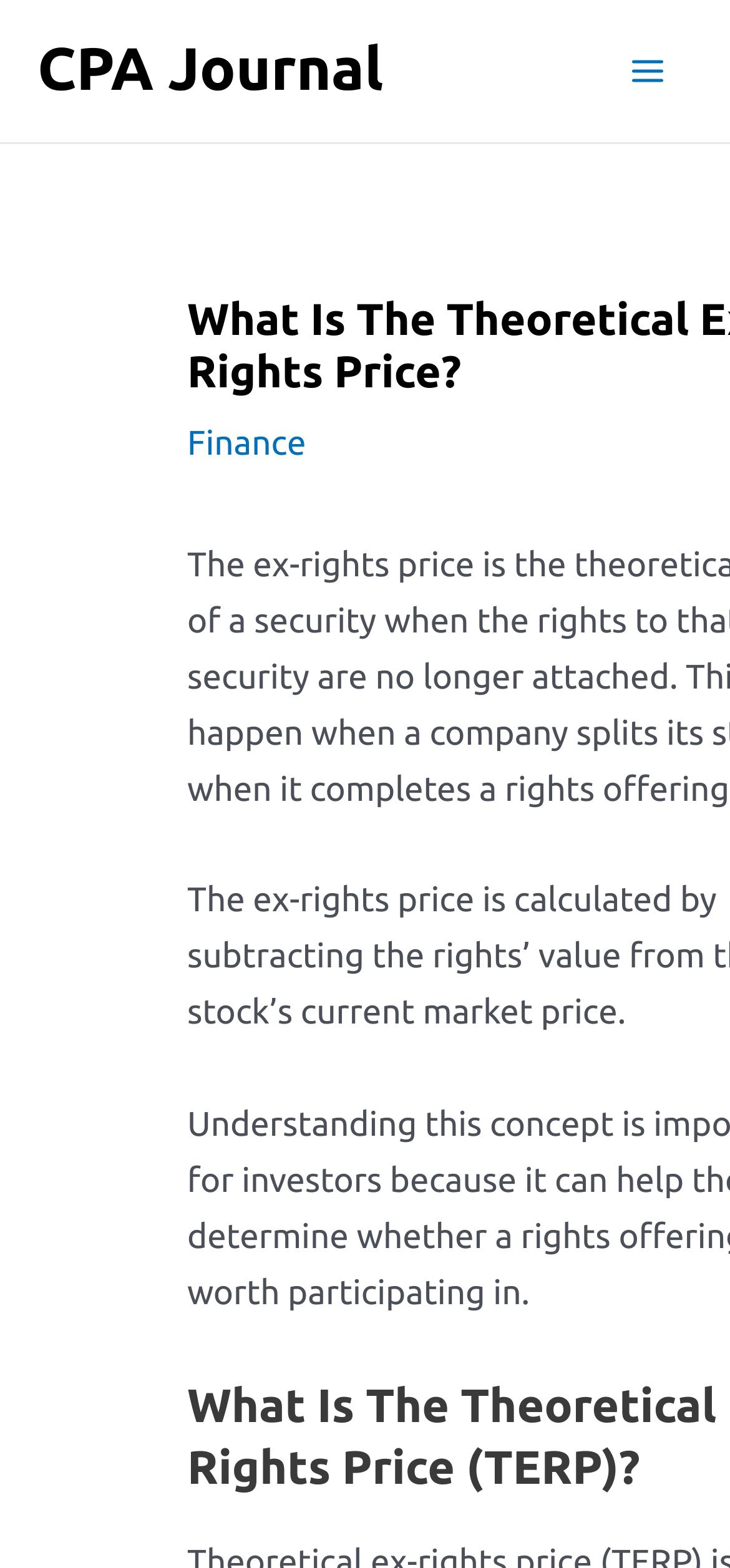Predict the bounding box of the UI element based on the description: "Main Menu". The coordinates should be four float numbers between 0 and 1, formatted as [left, top, right, bottom].

[0.827, 0.017, 0.949, 0.073]